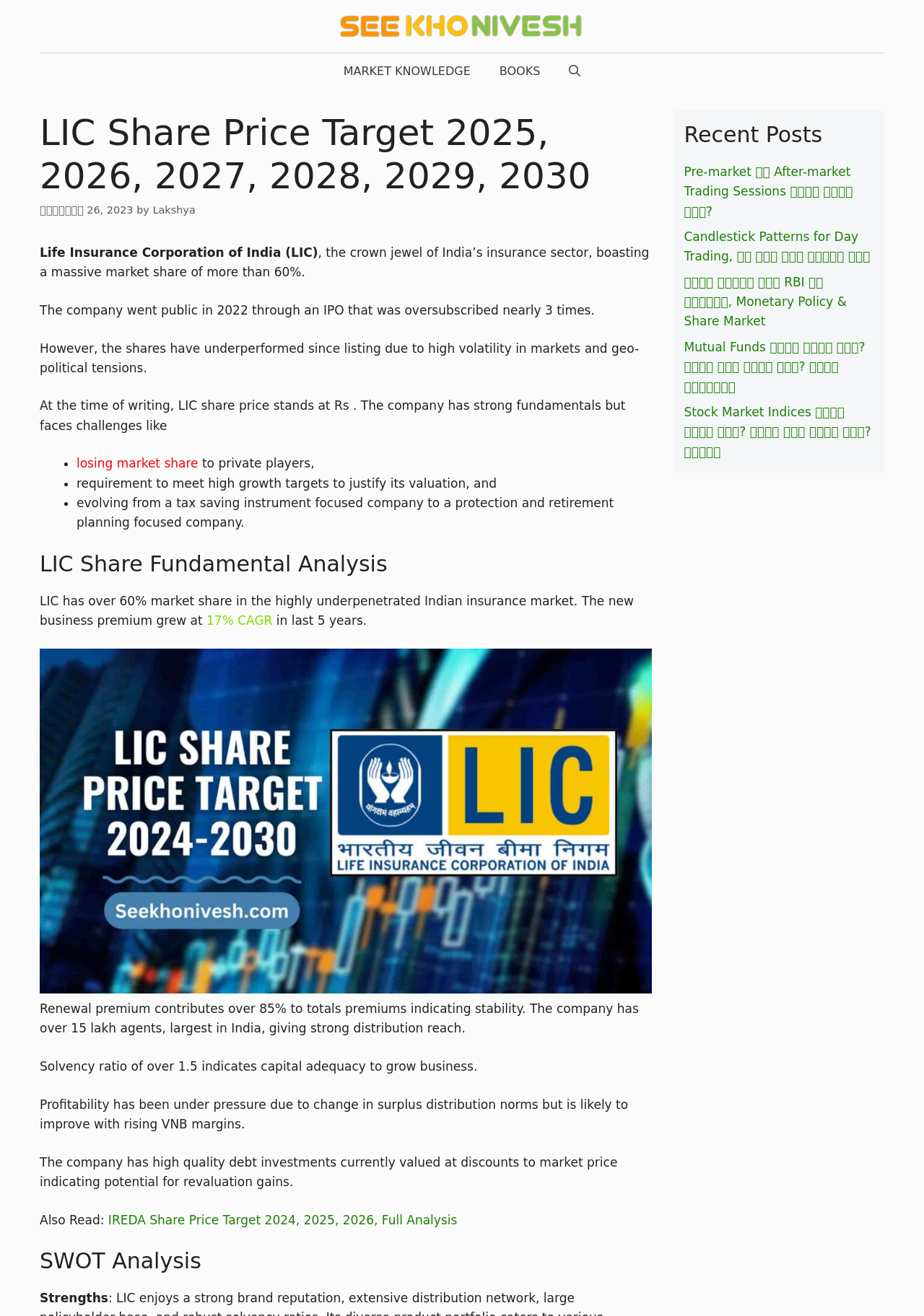Bounding box coordinates should be in the format (top-left x, top-left y, bottom-right x, bottom-right y) and all values should be floating point numbers between 0 and 1. Determine the bounding box coordinate for the UI element described as: Books

[0.525, 0.041, 0.6, 0.068]